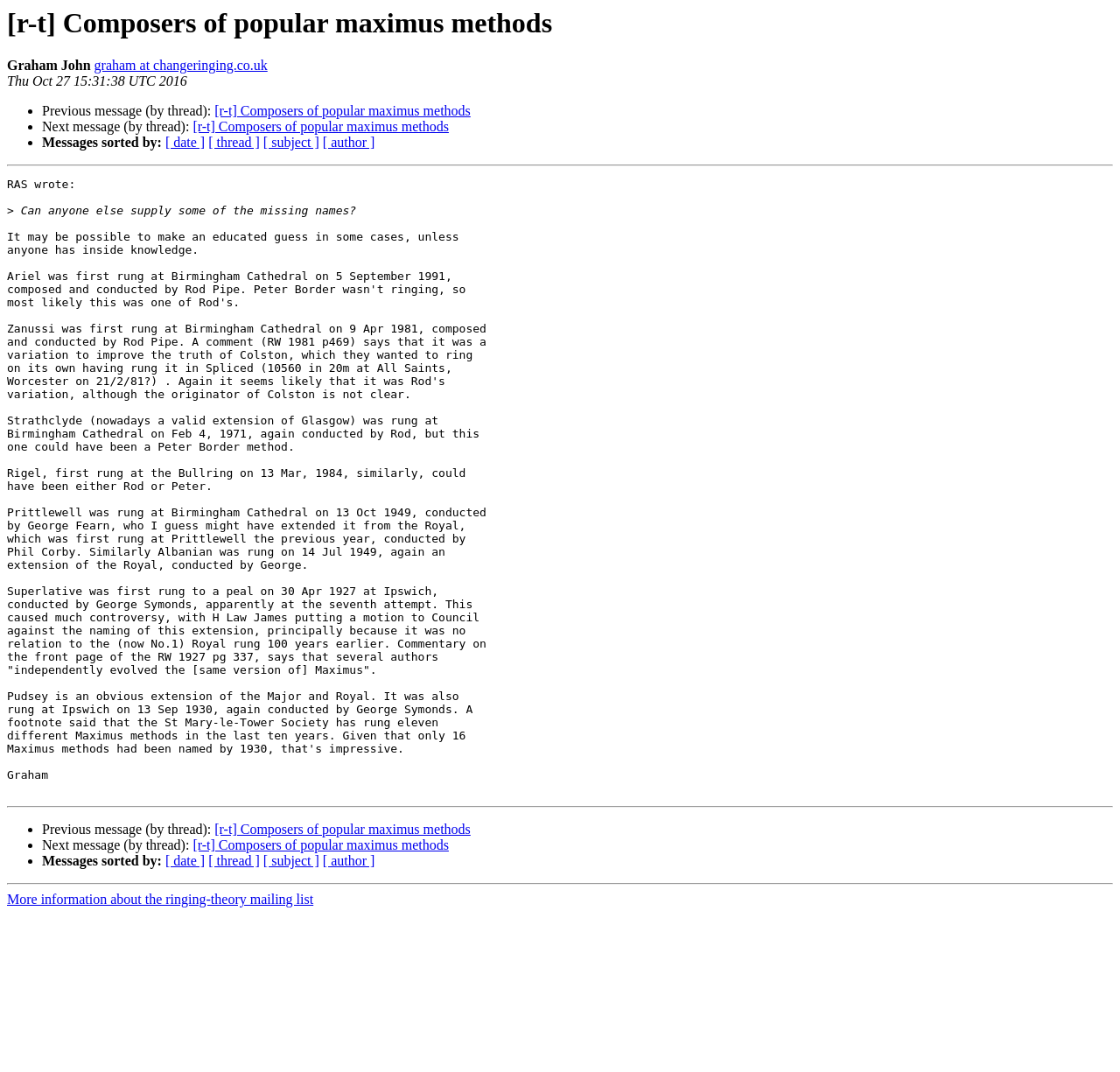Generate a thorough explanation of the webpage's elements.

This webpage appears to be a discussion forum or mailing list archive, focused on the topic of composers of popular maximus methods. At the top, there is a heading with the title "[r-t] Composers of popular maximus methods" and a static text "Graham John" followed by a link to an email address. Below this, there is a timestamp "Thu Oct 27 15:31:38 UTC 2016".

The main content of the page is a long message from "RAS" discussing various maximus methods, including their composition and conductors. The message is divided into paragraphs, with each paragraph discussing a specific method, such as Ariel, Zanussi, Strathclyde, and others. The text provides details about when and where each method was first rung, who conducted it, and in some cases, the originator of the method.

Throughout the message, there are several links to other messages in the thread, labeled as "Previous message (by thread):" and "Next message (by thread):". There are also links to sort messages by date, thread, subject, and author.

The page has a simple layout, with a horizontal separator dividing the main content from the links at the bottom. There are no images on the page. Overall, the page appears to be a technical discussion forum focused on the topic of maximus methods in bell ringing.